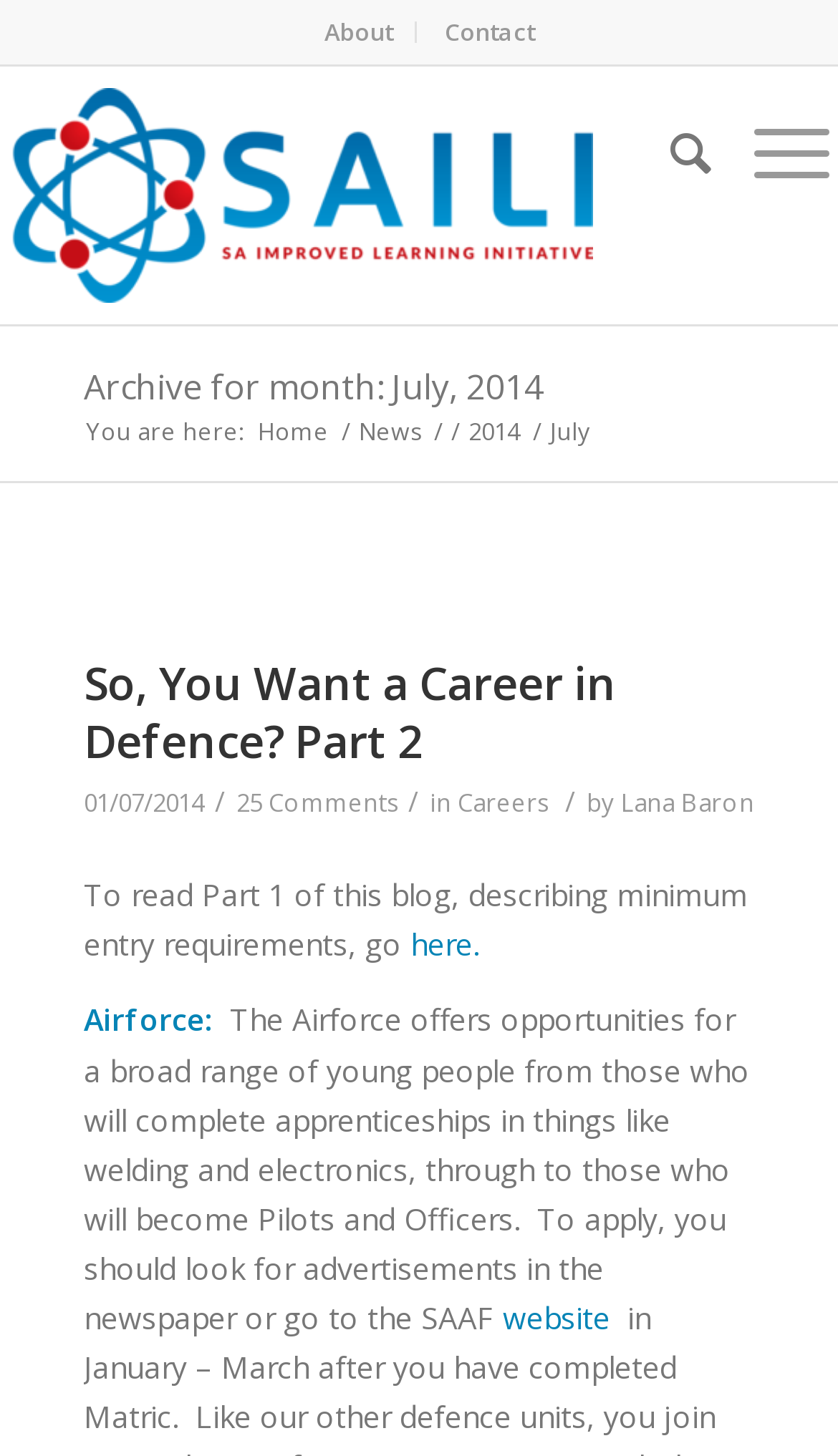Find the bounding box coordinates of the clickable area required to complete the following action: "visit the SAAF website".

[0.6, 0.891, 0.728, 0.919]